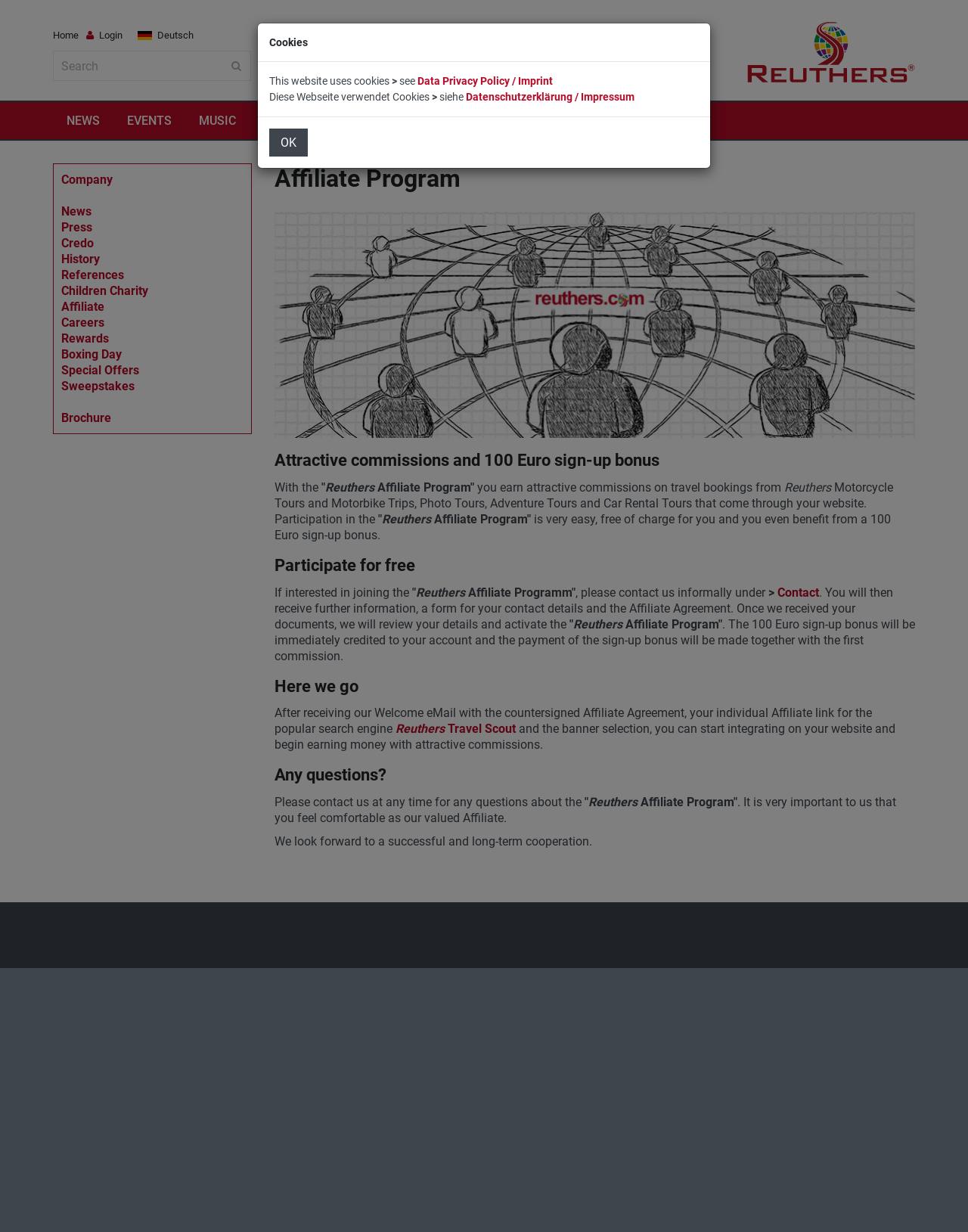Reply to the question below using a single word or brief phrase:
What is the purpose of the affiliate program?

To earn attractive commissions on travel bookings